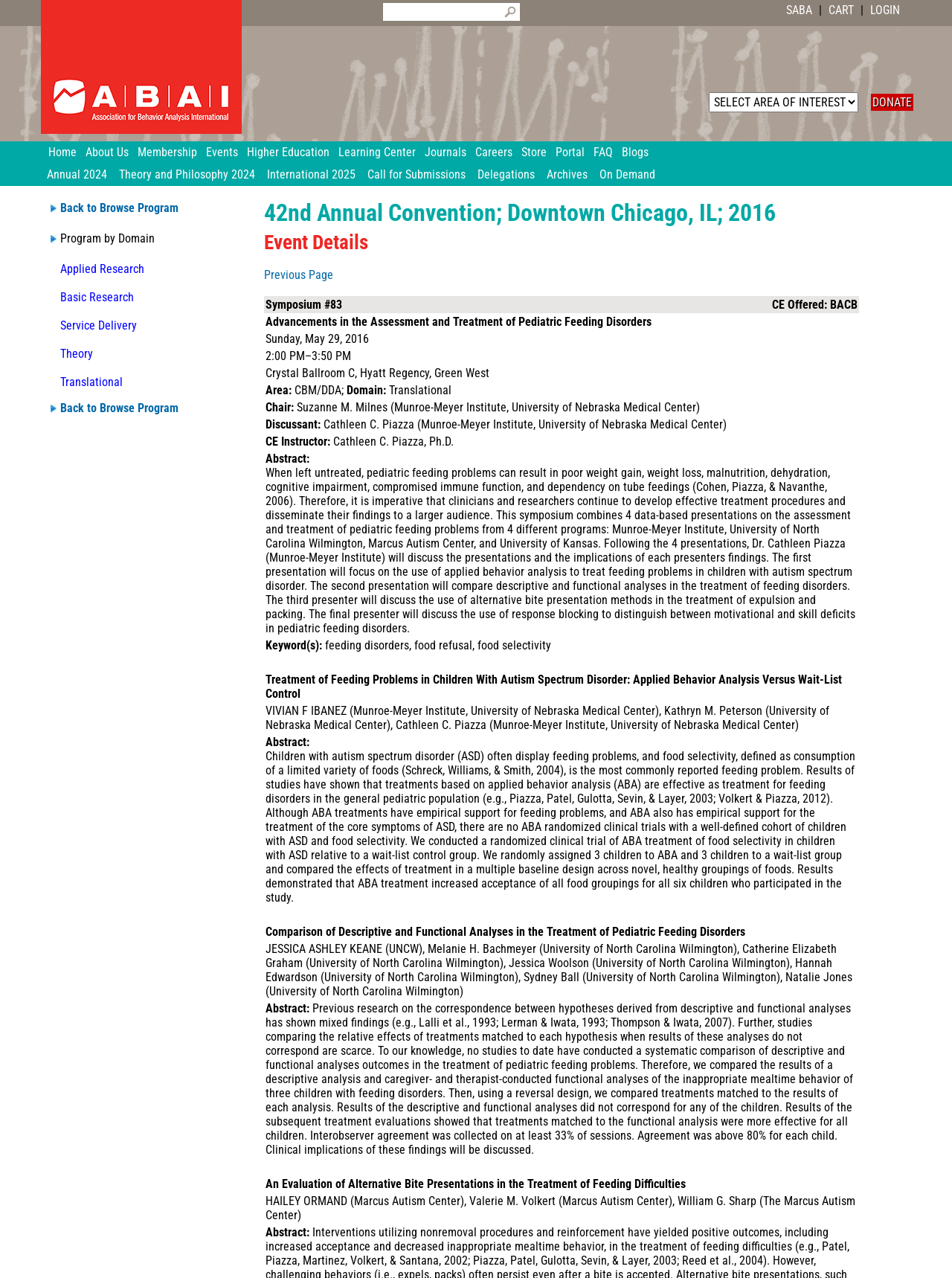Please find the bounding box coordinates of the clickable region needed to complete the following instruction: "Go to the 'Annual 2024' event page". The bounding box coordinates must consist of four float numbers between 0 and 1, i.e., [left, top, right, bottom].

[0.043, 0.128, 0.119, 0.146]